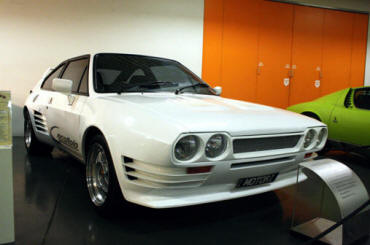Offer an in-depth caption of the image, mentioning all notable aspects.

This image features a distinctive Australian-made Giocattolo sports car, prominently displayed within a museum dedicated to early automotive history. The car's sleek white exterior is complemented by sporty design elements, including a unique front grille and stylish wheels, reflecting the innovative spirit of Australian automotive engineering. Behind it, a vibrant orange wall adds a modern touch to the exhibit, while other vehicles, likely representing a variety of makes and models, can be seen in the background. This museum showcases a broad collection, ranging from everyday vehicles to rare finds like the Giocattolo, highlighting the evolution of automotive design in Australia.